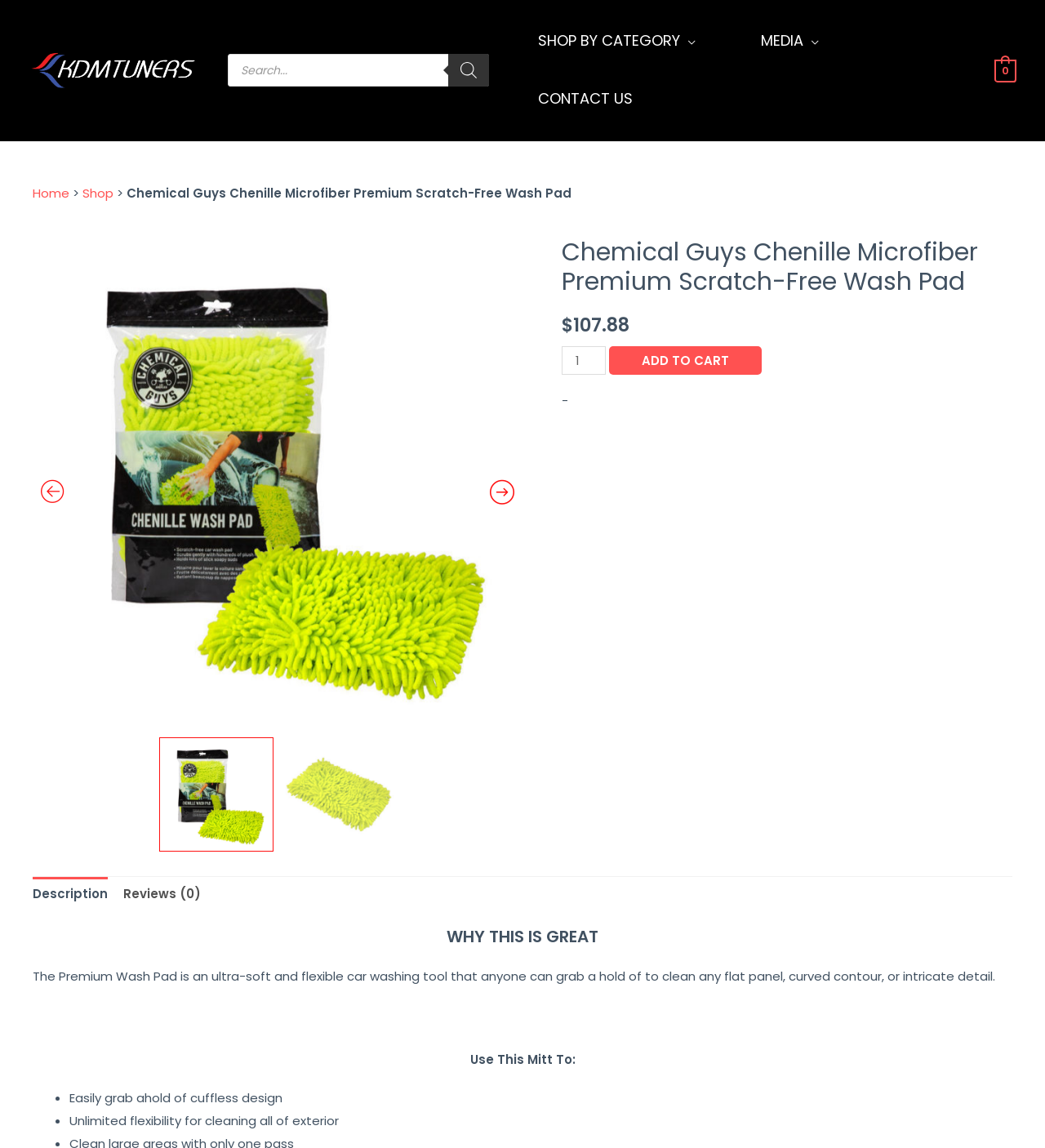Give the bounding box coordinates for this UI element: "parent_node: Products search aria-label="Search"". The coordinates should be four float numbers between 0 and 1, arranged as [left, top, right, bottom].

[0.429, 0.047, 0.468, 0.075]